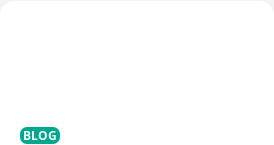What is the purpose of the image in the blog post?
Refer to the image and provide a one-word or short phrase answer.

To engage readers